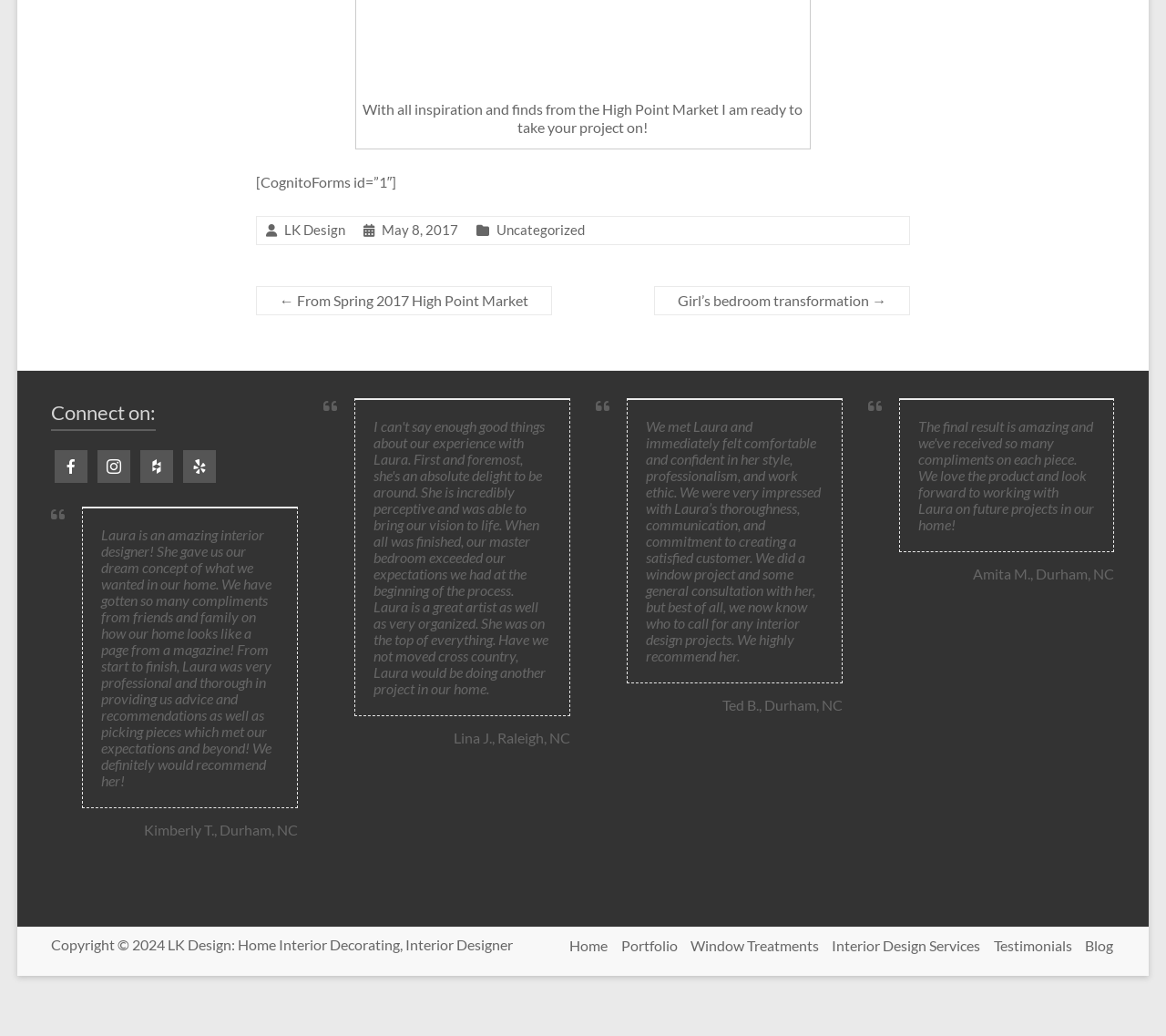What is the profession of Laura?
Using the picture, provide a one-word or short phrase answer.

Interior Designer